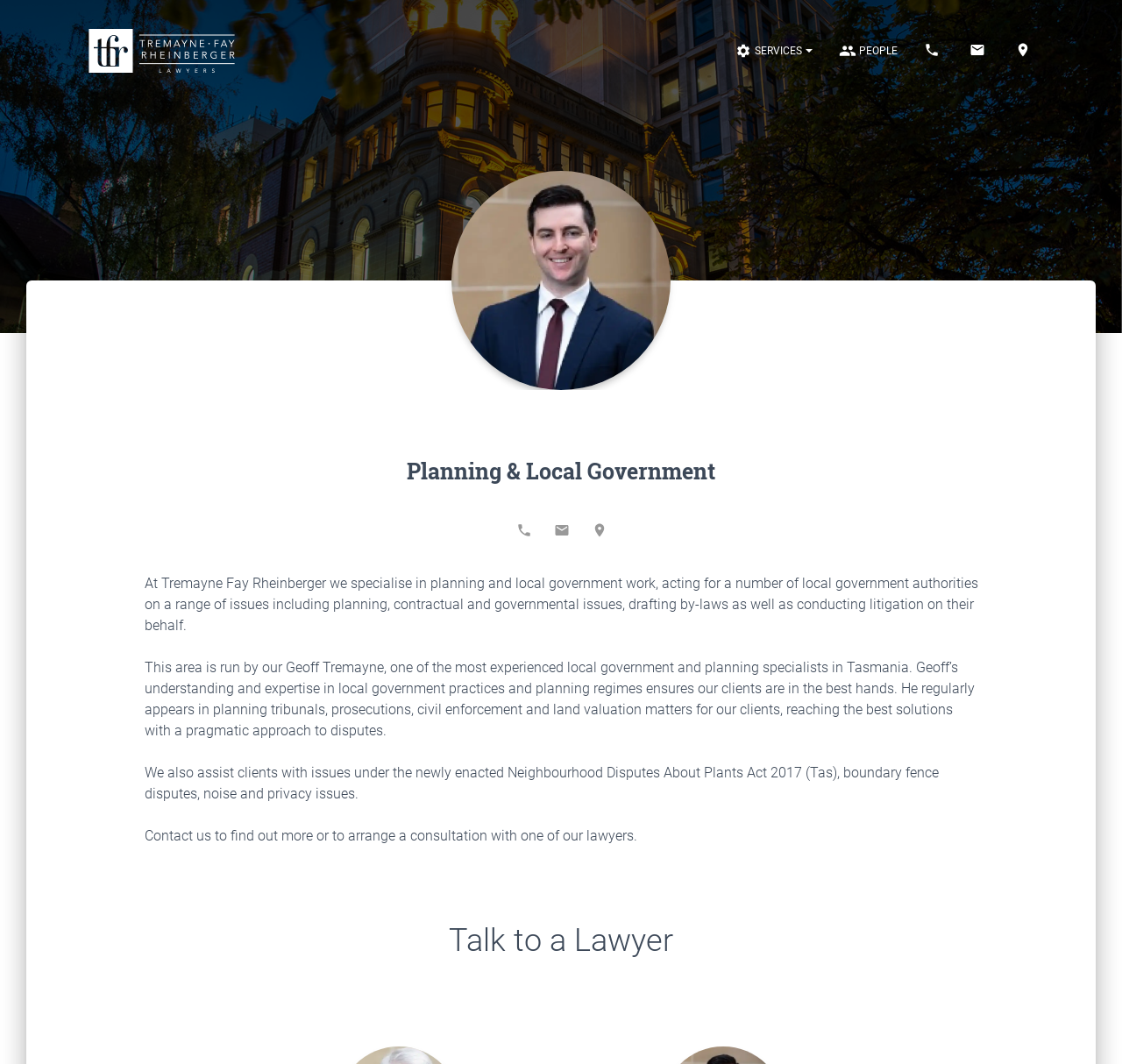Explain the webpage in detail, including its primary components.

The webpage is about TFR Lawyers, a law firm that provides a broad range of services to both private and corporate clients, with a focus on building strong, lasting relationships. 

At the top left corner, there is a logo button with an image, accompanied by a link to the logo. To the right of the logo, there are several buttons, including "Notifications", "PEOPLE", "Give us a Call", "Send us an Email", and "Visit us in Office". 

Below the top navigation bar, there is a large image that takes up about half of the screen width. 

The main content of the webpage is divided into two sections. The first section has a heading "Planning & Local Government" and describes the law firm's expertise in planning and local government work, including acting for local government authorities, drafting by-laws, and conducting litigation. This section also highlights the experience and expertise of Geoff Tremayne, one of the most experienced local government and planning specialists in Tasmania. 

The second section lists the specific services provided by the law firm, including assistance with issues under the Neighbourhood Disputes About Plants Act 2017, boundary fence disputes, noise and privacy issues. 

At the bottom of the page, there is a call-to-action heading "Talk to a Lawyer" and a text encouraging visitors to contact the law firm to find out more or to arrange a consultation with one of their lawyers.